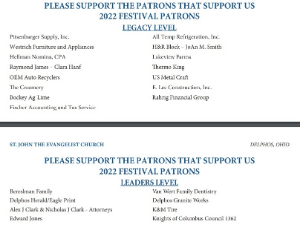What is the name of the Ohio-based supporter? Look at the image and give a one-word or short phrase answer.

Van Vlerah Family Dentistry